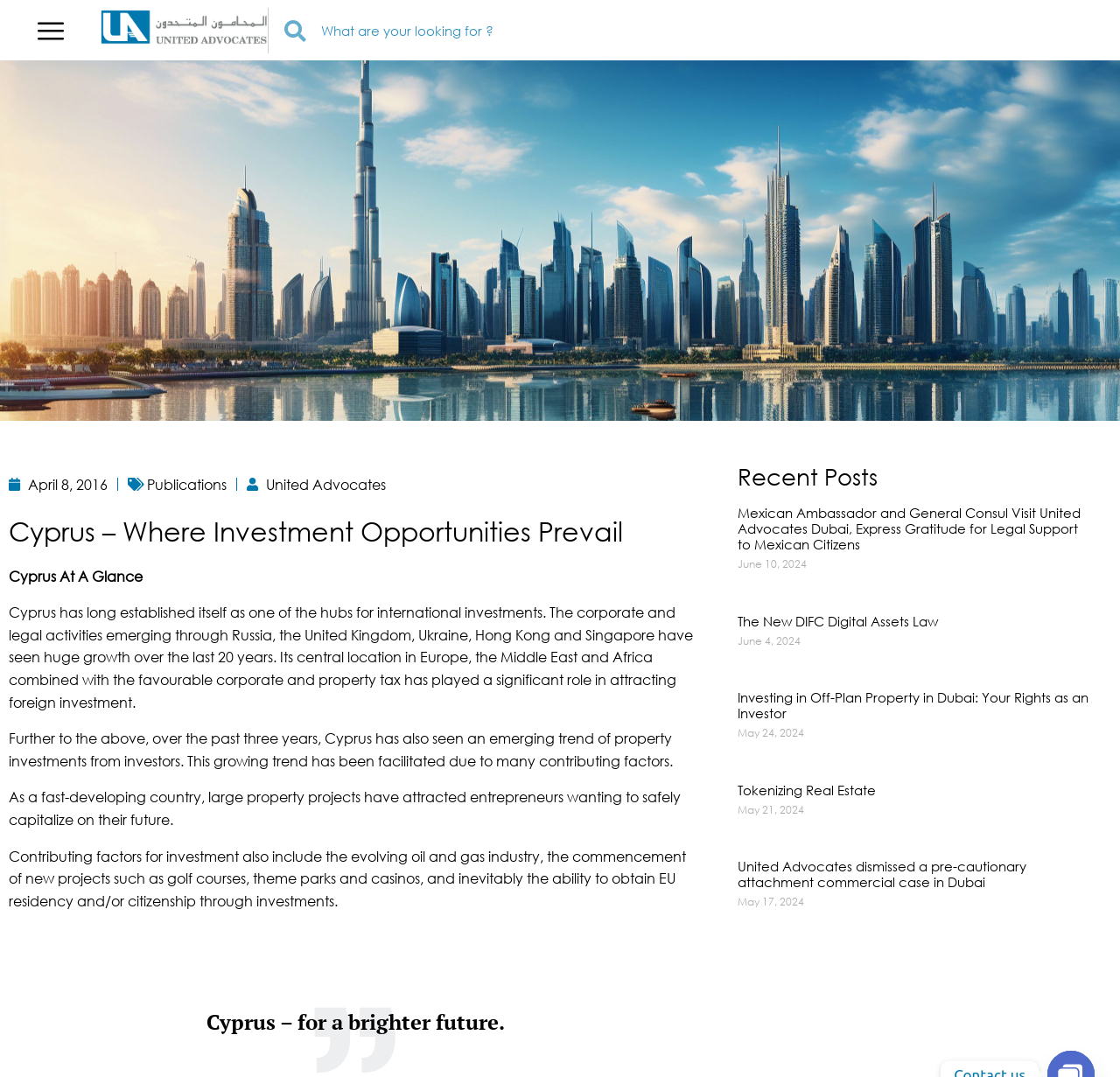Give a one-word or short-phrase answer to the following question: 
What is the logo of the website?

Logo_dark